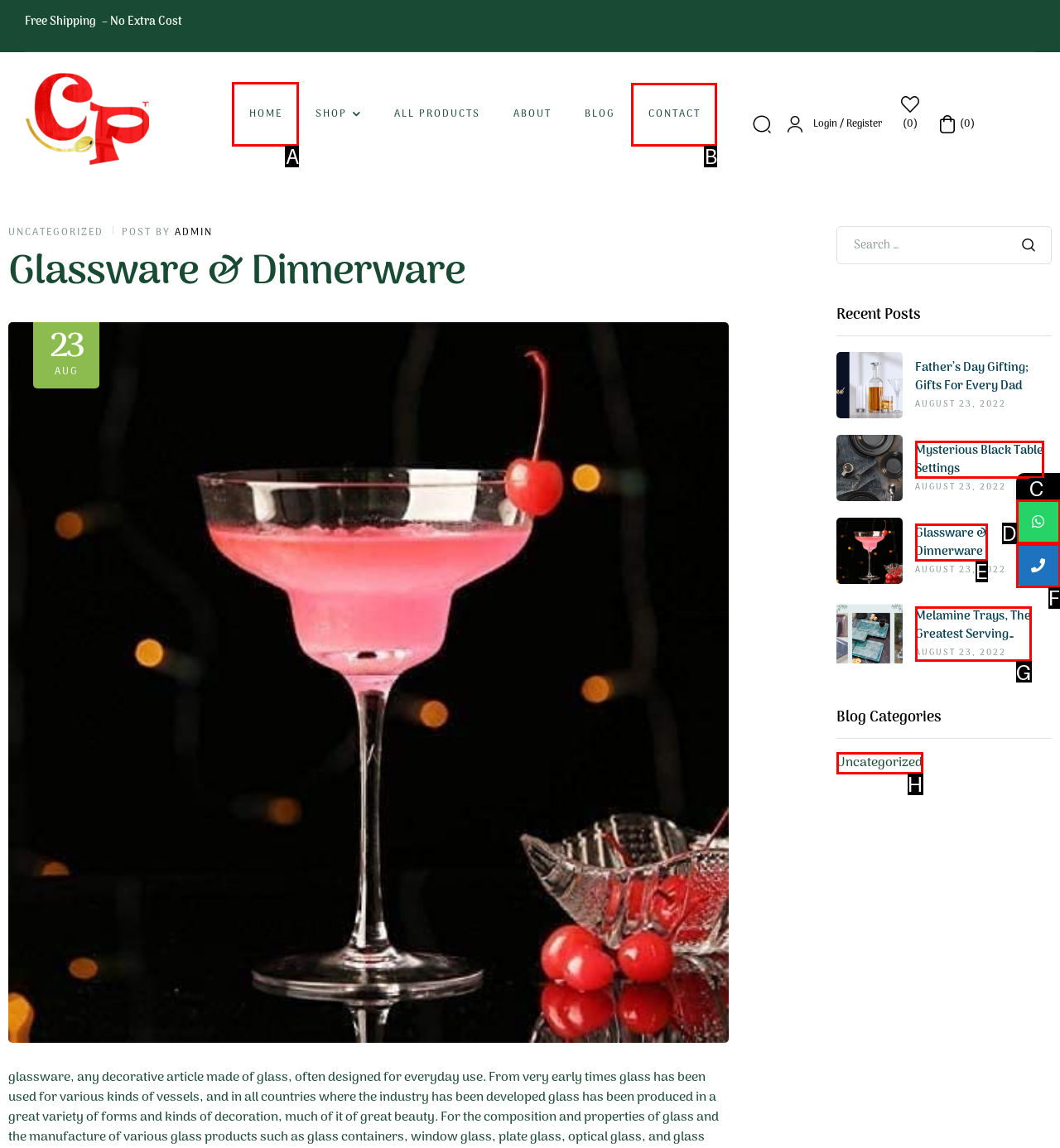Select the right option to accomplish this task: Click on the 'HOME' link. Reply with the letter corresponding to the correct UI element.

A